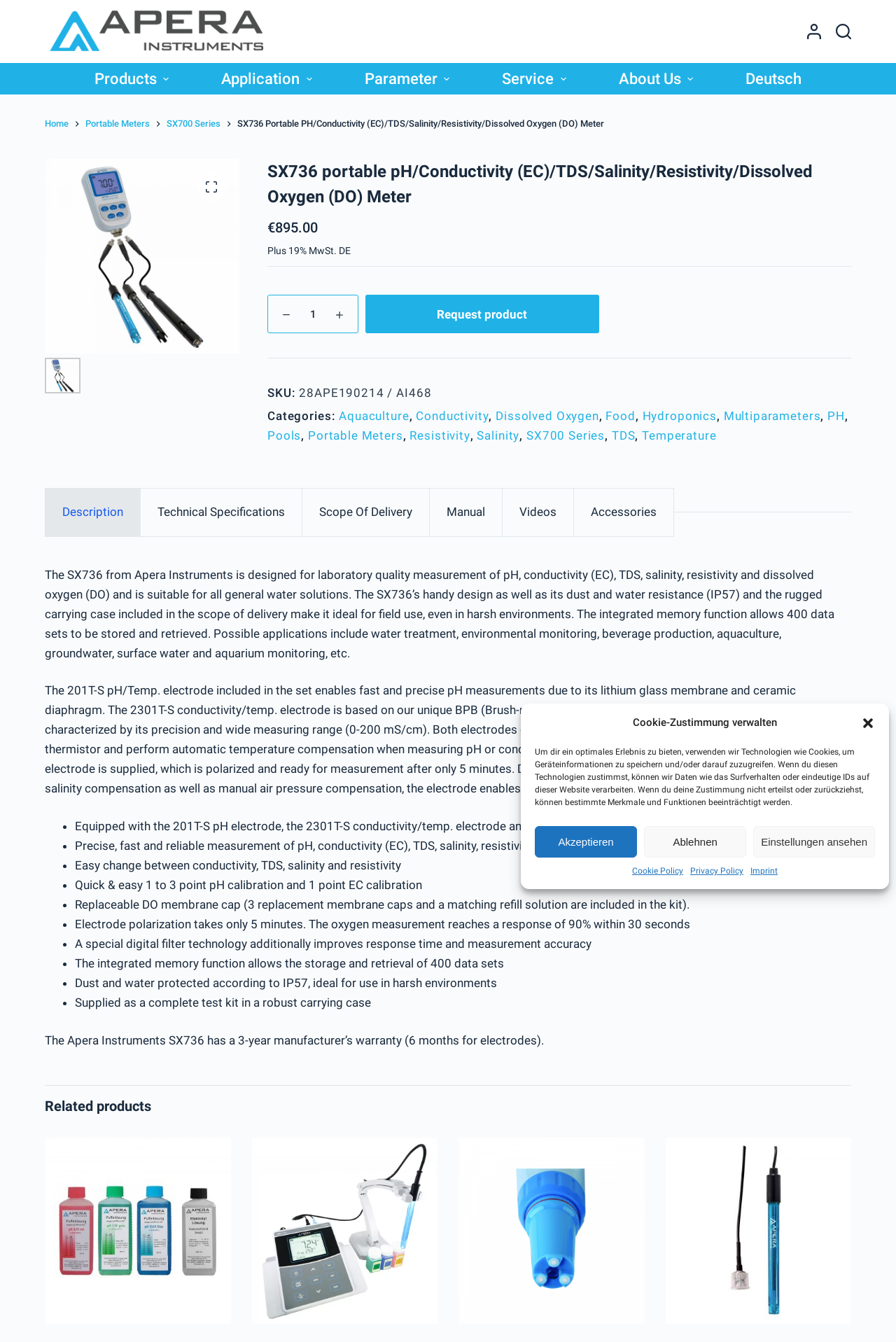Locate the bounding box coordinates of the clickable region necessary to complete the following instruction: "Request the product". Provide the coordinates in the format of four float numbers between 0 and 1, i.e., [left, top, right, bottom].

[0.408, 0.22, 0.668, 0.249]